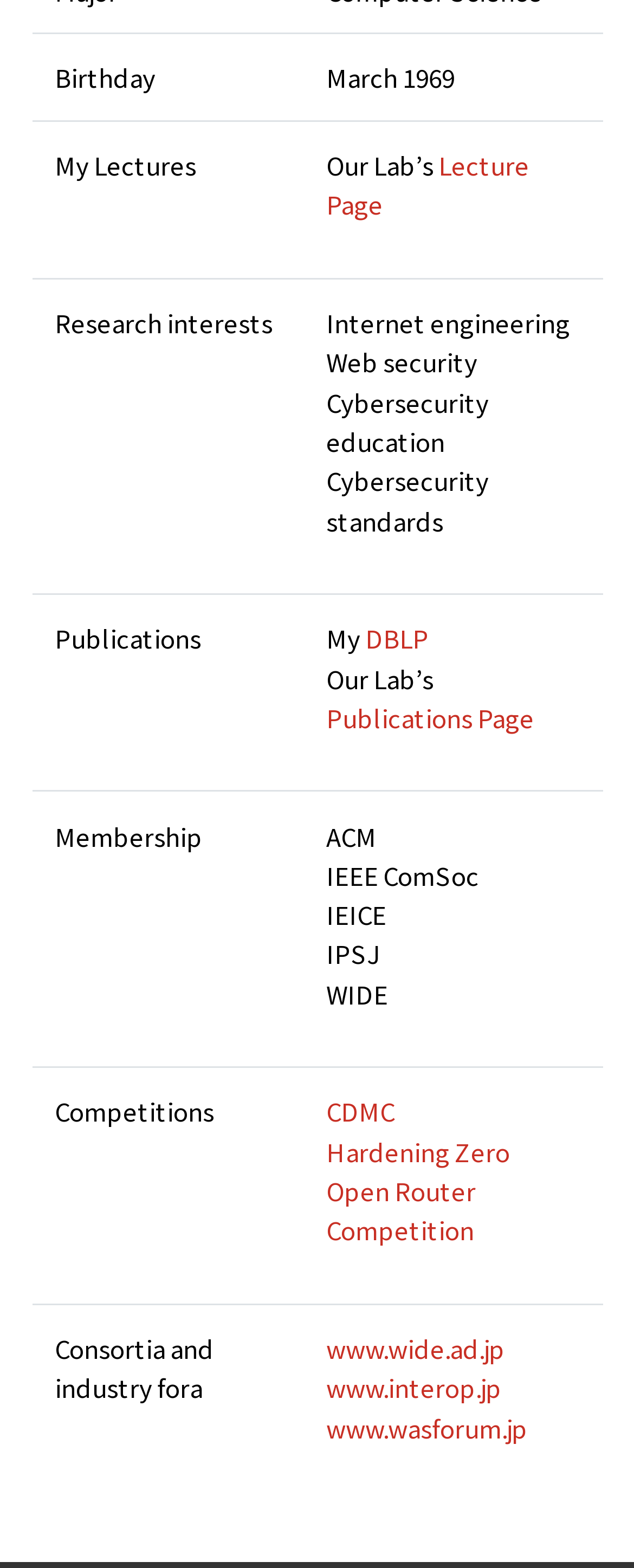Please mark the clickable region by giving the bounding box coordinates needed to complete this instruction: "Visit www.wide.ad.jp".

[0.515, 0.848, 0.797, 0.871]